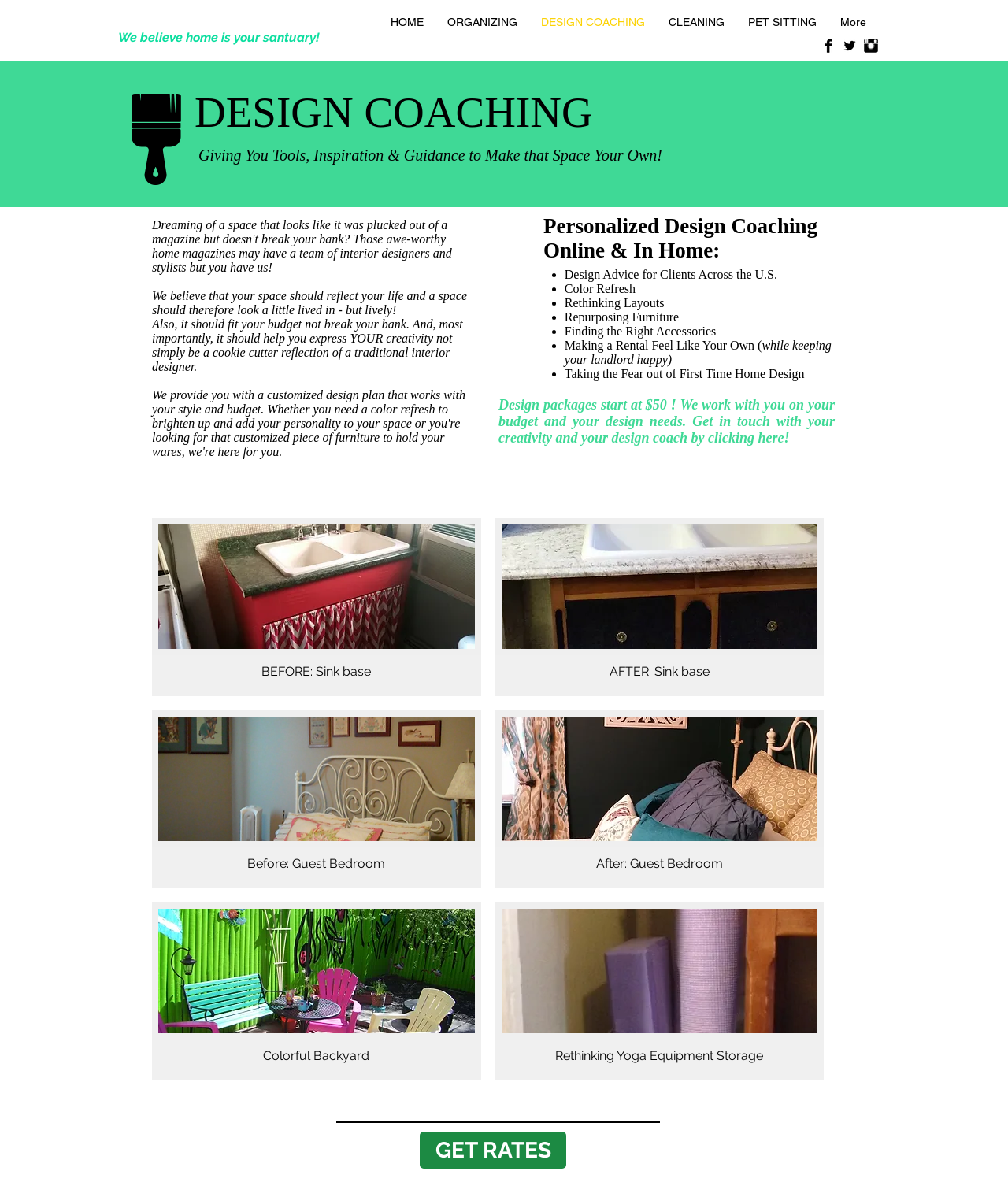Using the provided element description: "Colorful Backyardpress to zoom", identify the bounding box coordinates. The coordinates should be four floats between 0 and 1 in the order [left, top, right, bottom].

[0.151, 0.761, 0.477, 0.911]